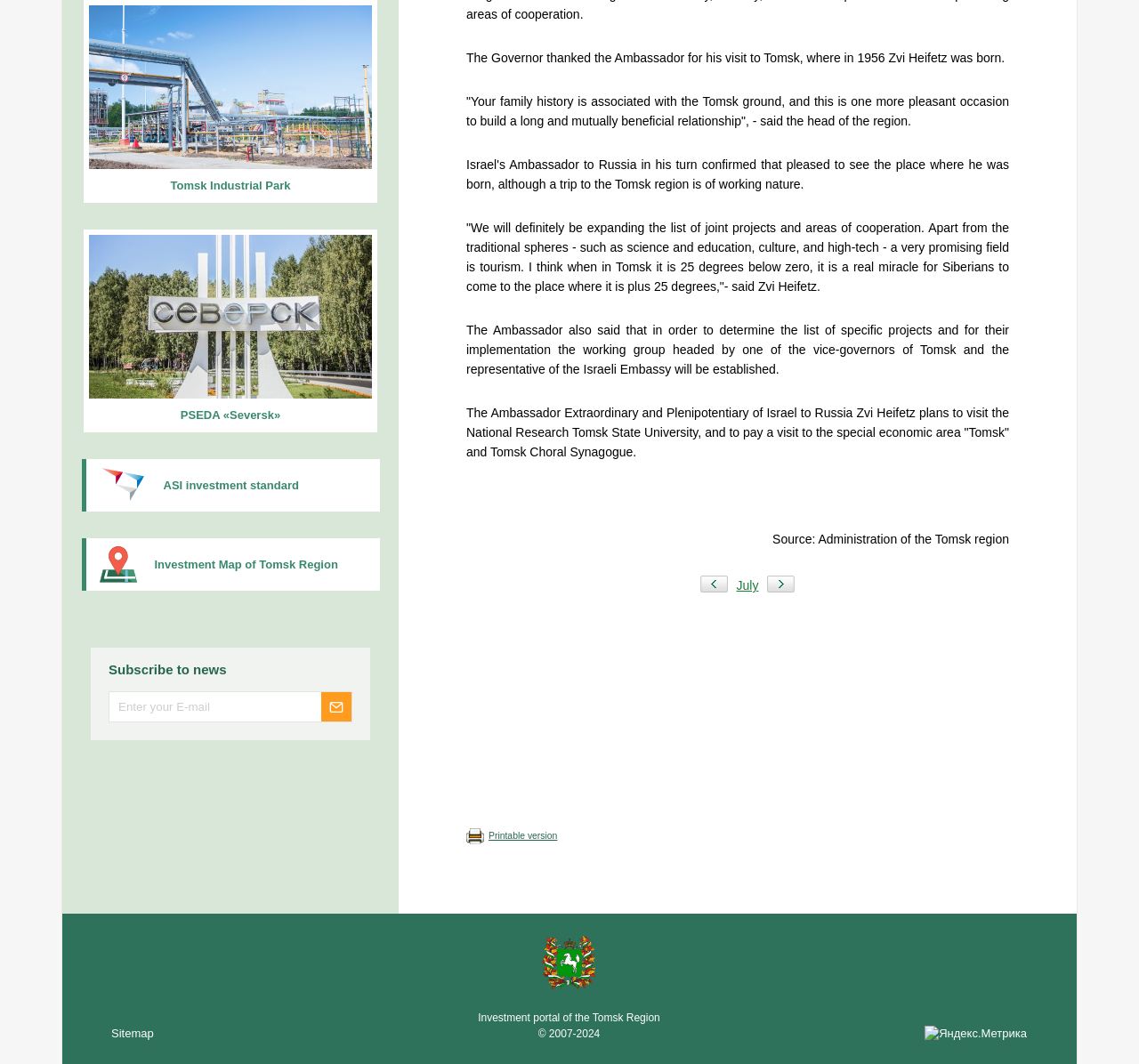Find the bounding box of the UI element described as: "Sitemap". The bounding box coordinates should be given as four float values between 0 and 1, i.e., [left, top, right, bottom].

[0.098, 0.965, 0.135, 0.977]